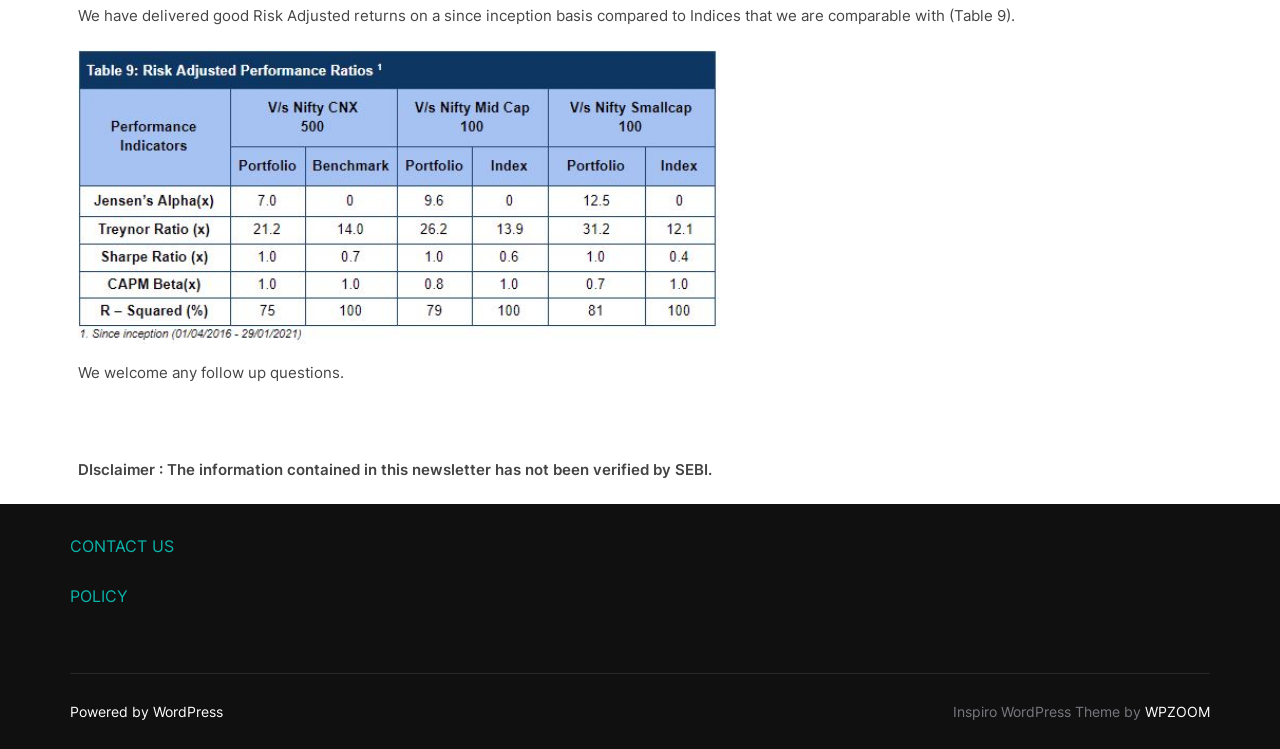Provide a one-word or short-phrase response to the question:
What is the purpose of the newsletter?

To provide information